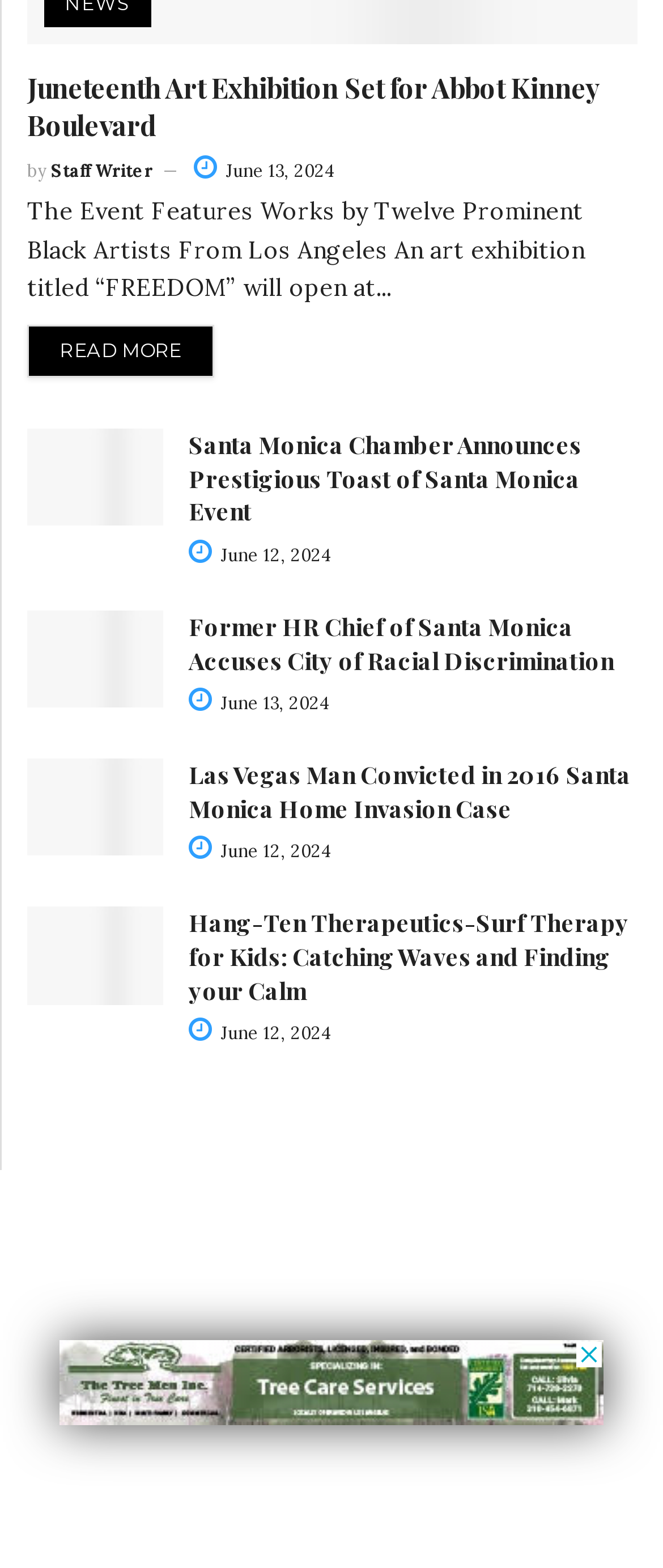Pinpoint the bounding box coordinates of the element that must be clicked to accomplish the following instruction: "Read more about the Juneteenth Art Exhibition". The coordinates should be in the format of four float numbers between 0 and 1, i.e., [left, top, right, bottom].

[0.041, 0.207, 0.323, 0.241]